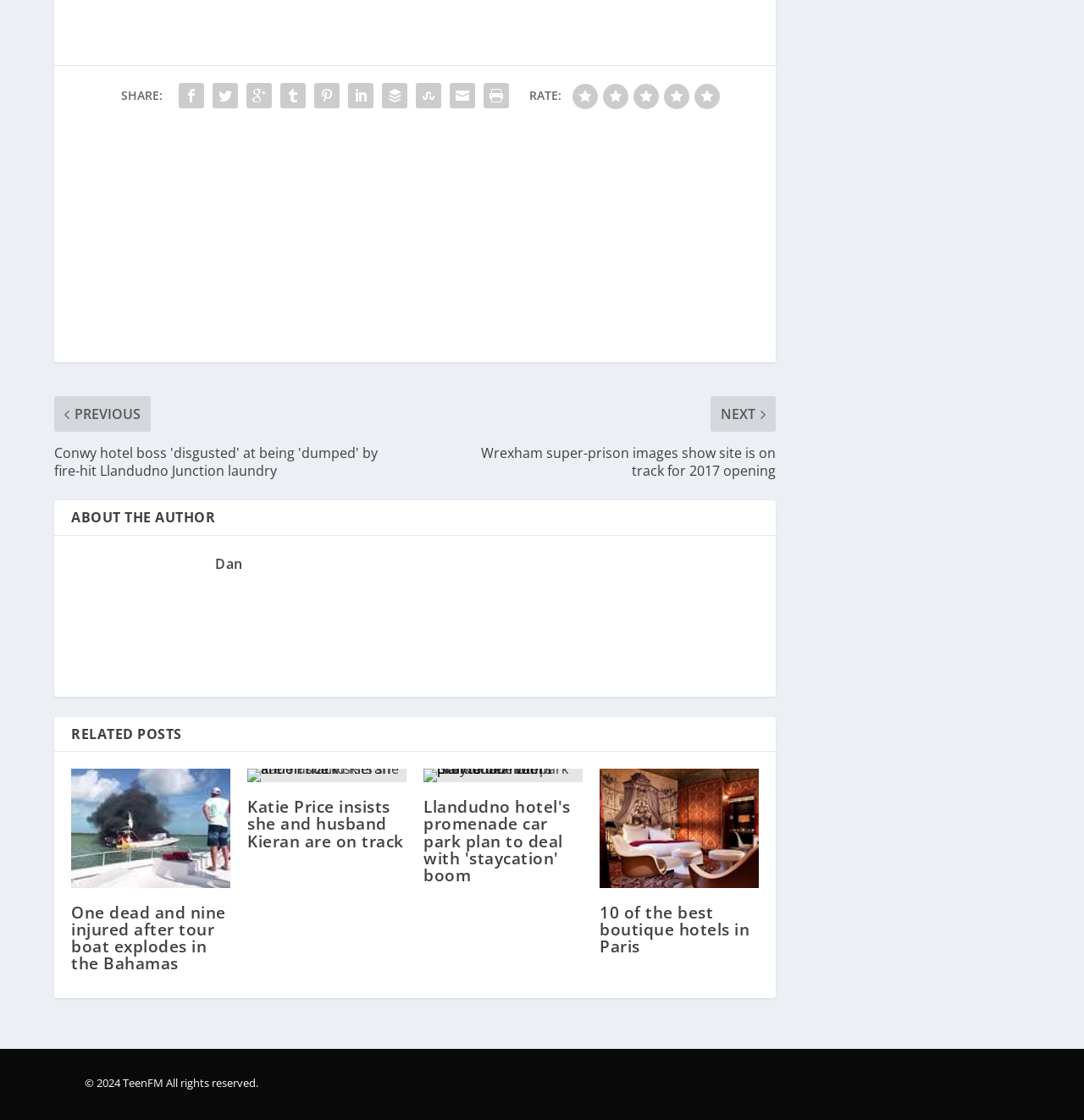Answer the question using only a single word or phrase: 
Who is the author of the article?

Dan